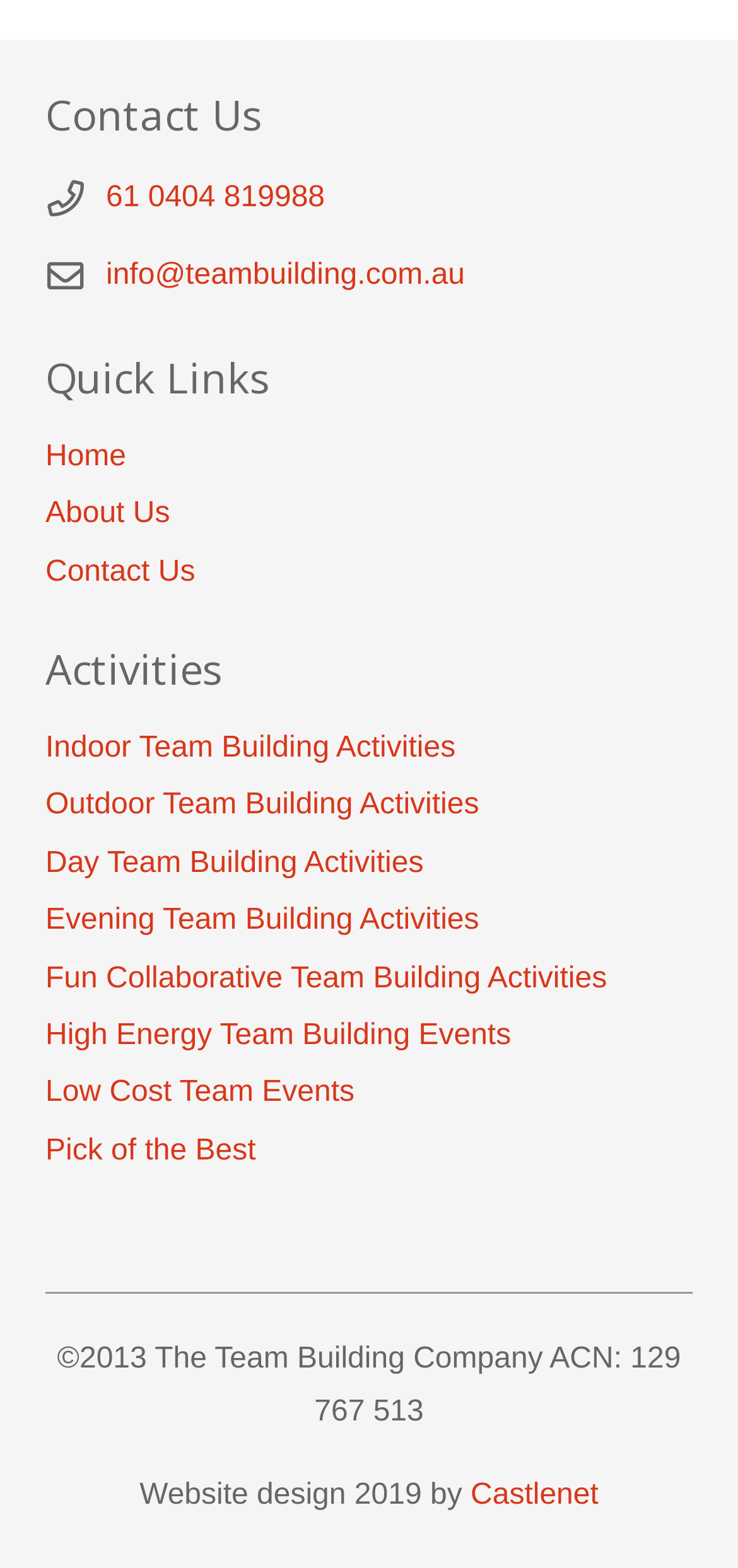What is the company name of the website designer?
Use the image to answer the question with a single word or phrase.

Castlenet